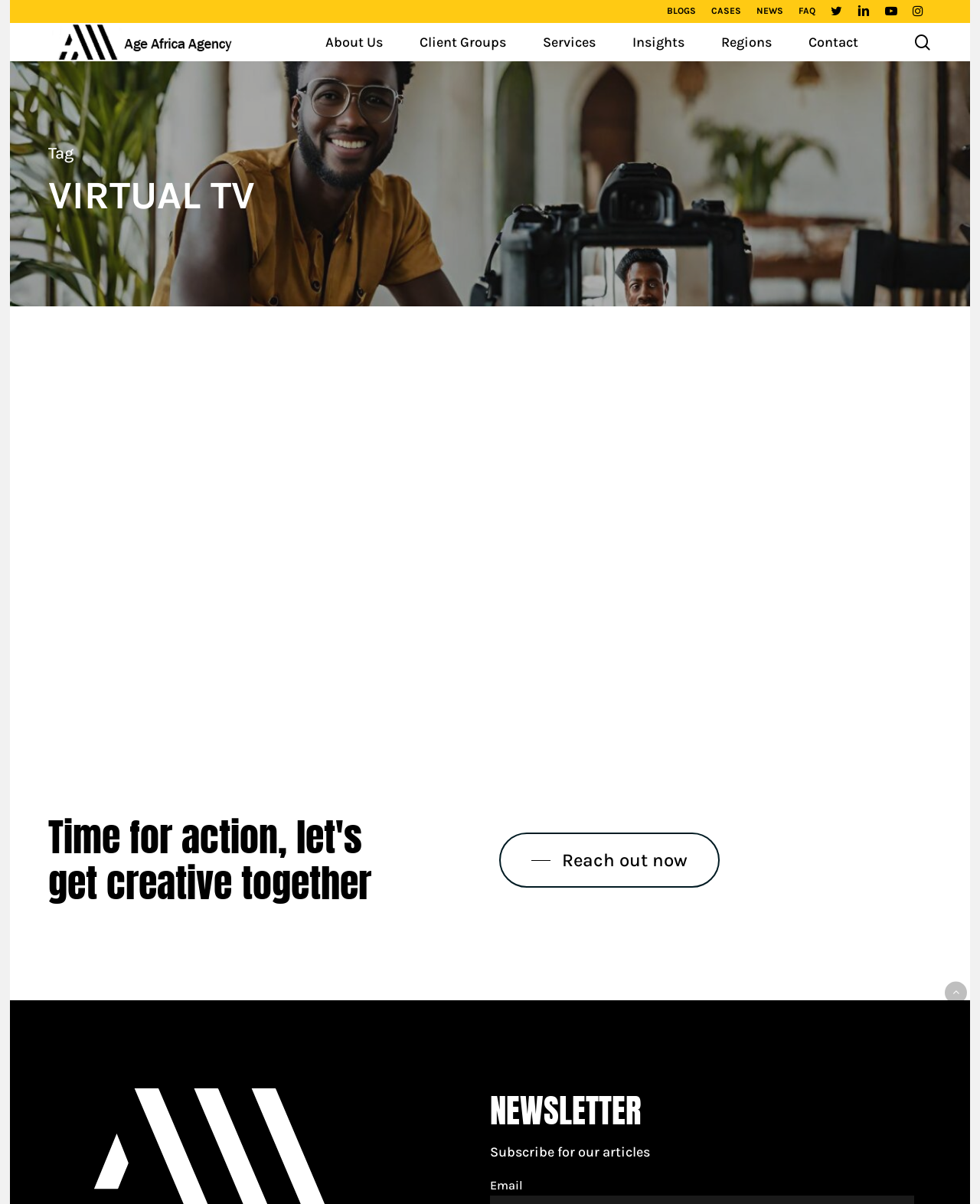Can you pinpoint the bounding box coordinates for the clickable element required for this instruction: "Reach out now"? The coordinates should be four float numbers between 0 and 1, i.e., [left, top, right, bottom].

[0.542, 0.703, 0.701, 0.725]